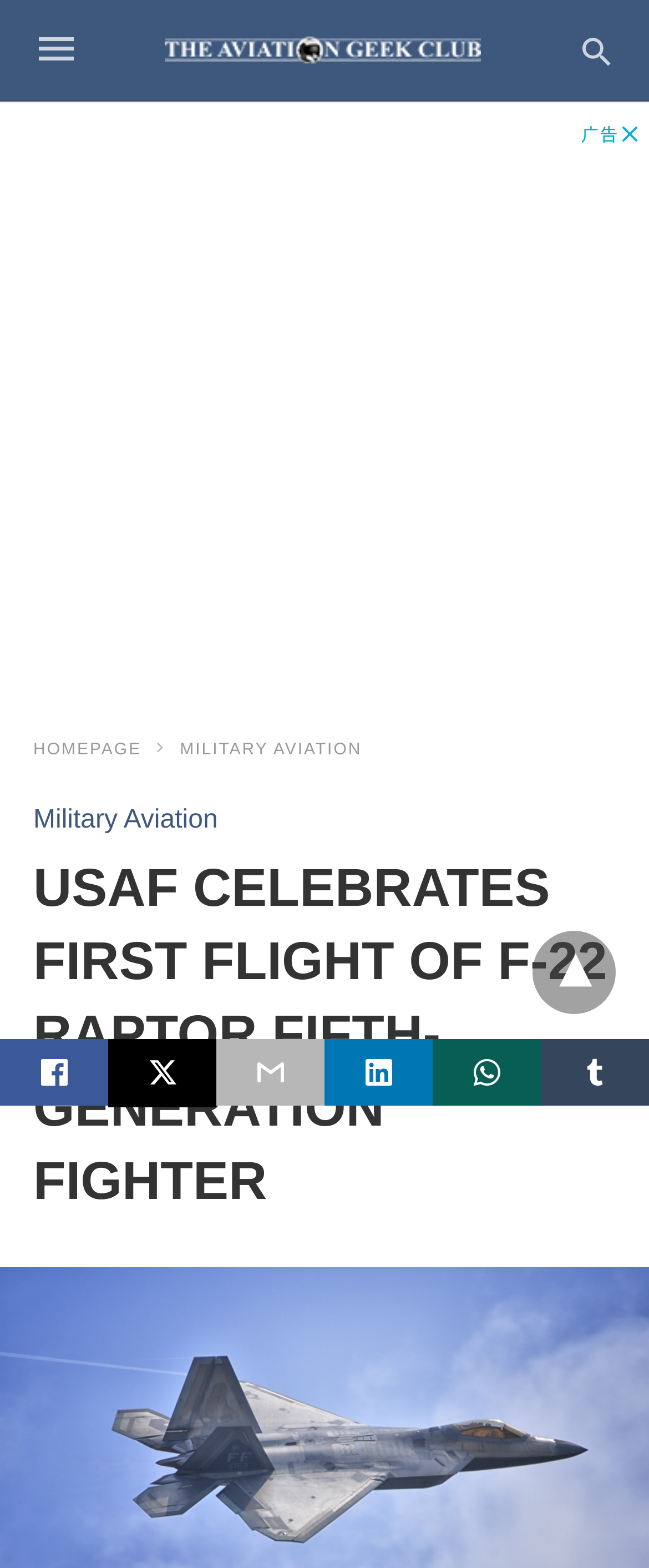Can you show the bounding box coordinates of the region to click on to complete the task described in the instruction: "Toggle navigation menu"?

None